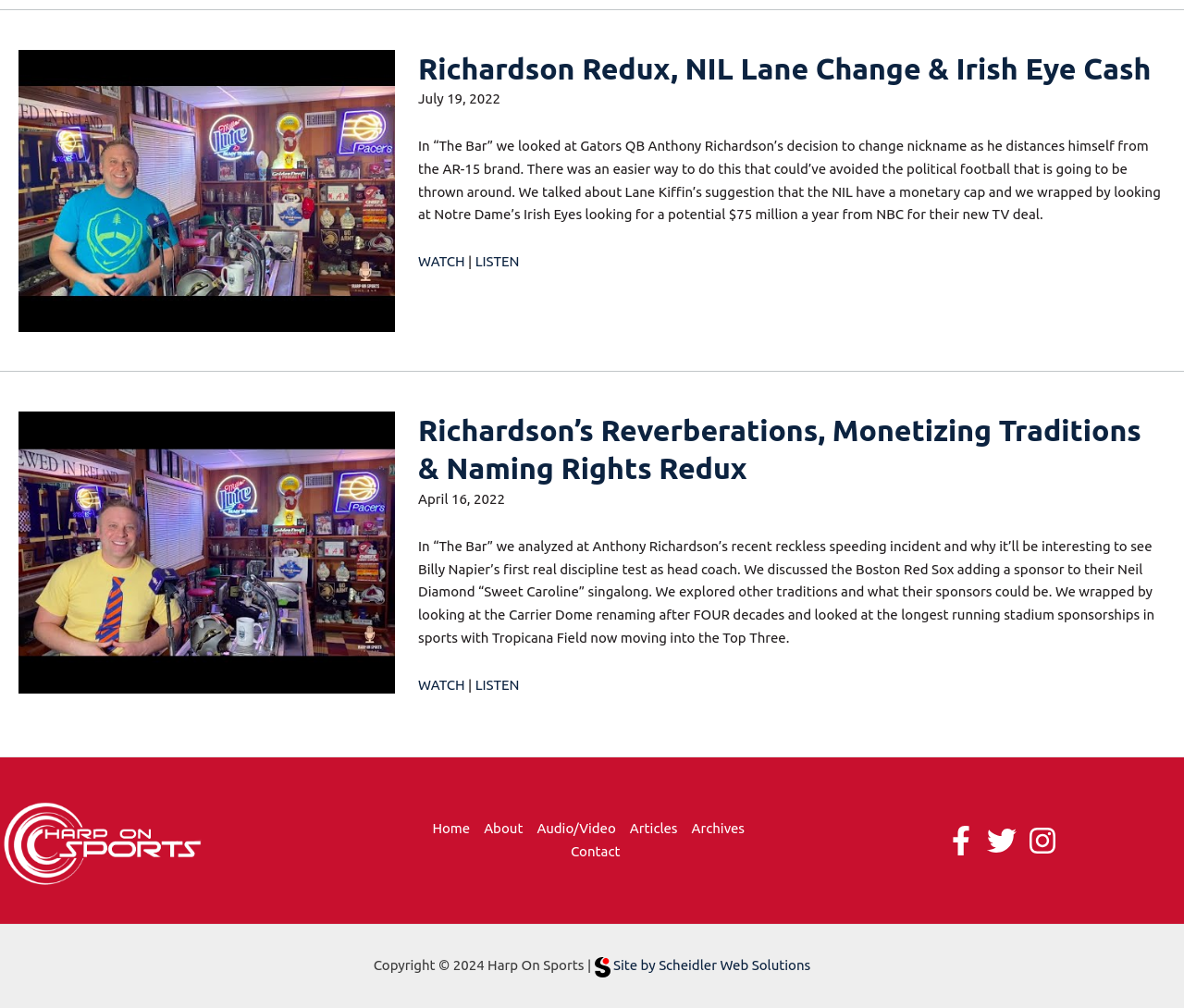Find the bounding box coordinates for the element described here: "Audio/Video".

[0.448, 0.811, 0.526, 0.833]